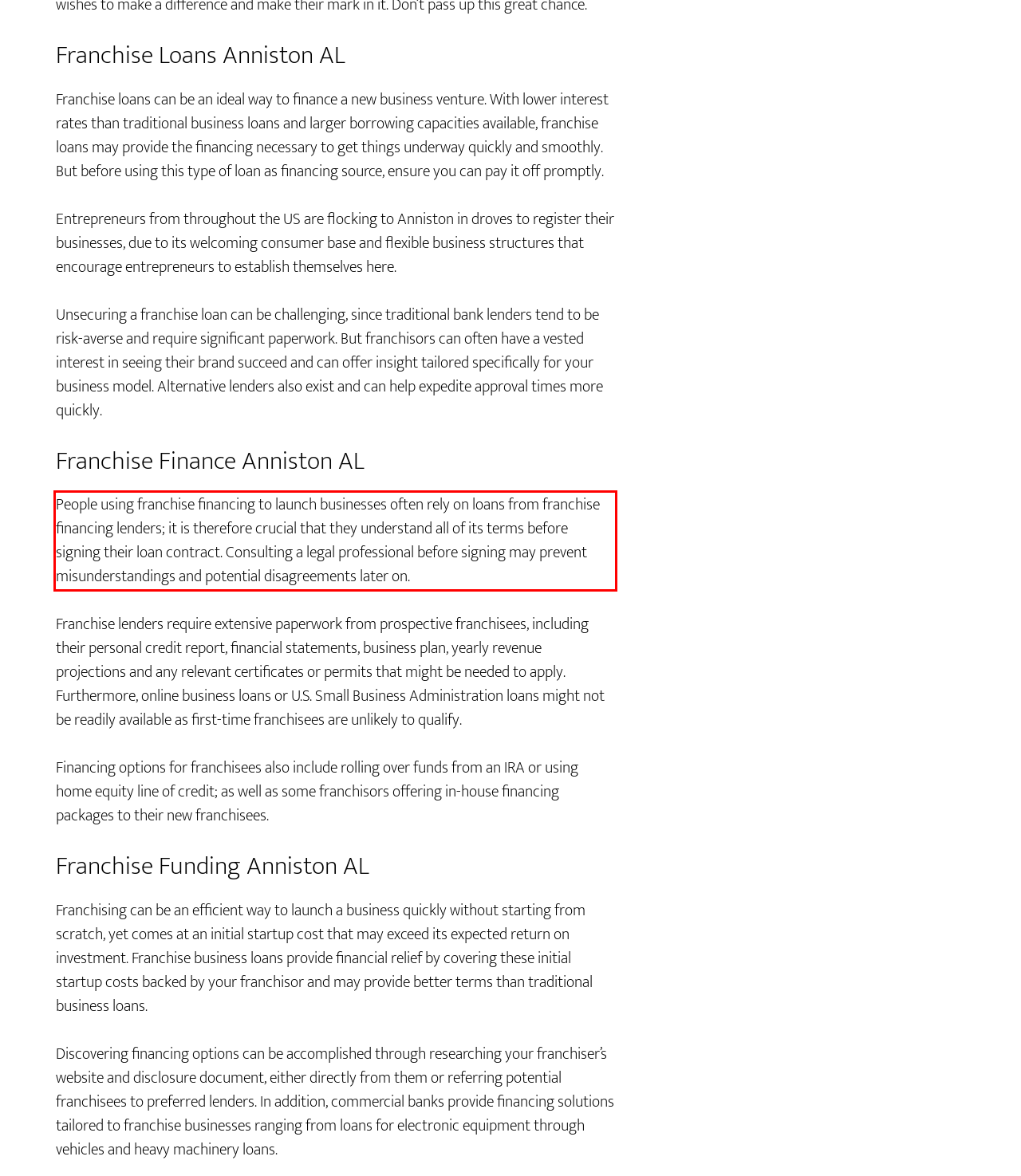You are given a screenshot showing a webpage with a red bounding box. Perform OCR to capture the text within the red bounding box.

People using franchise financing to launch businesses often rely on loans from franchise financing lenders; it is therefore crucial that they understand all of its terms before signing their loan contract. Consulting a legal professional before signing may prevent misunderstandings and potential disagreements later on.